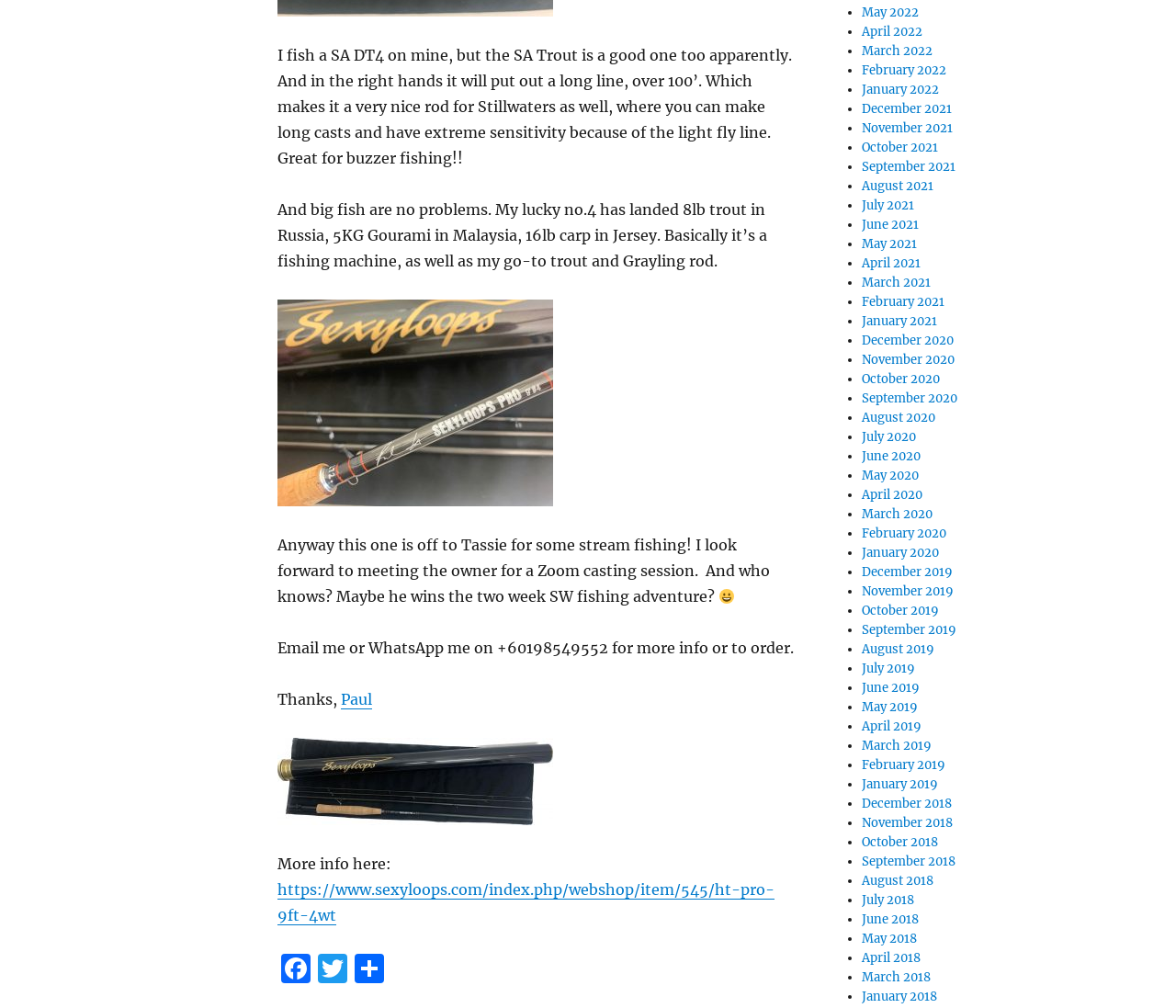Find the bounding box coordinates of the element you need to click on to perform this action: 'Click the link to order the HT Pro 9ft 4wt rod'. The coordinates should be represented by four float values between 0 and 1, in the format [left, top, right, bottom].

[0.236, 0.874, 0.659, 0.917]